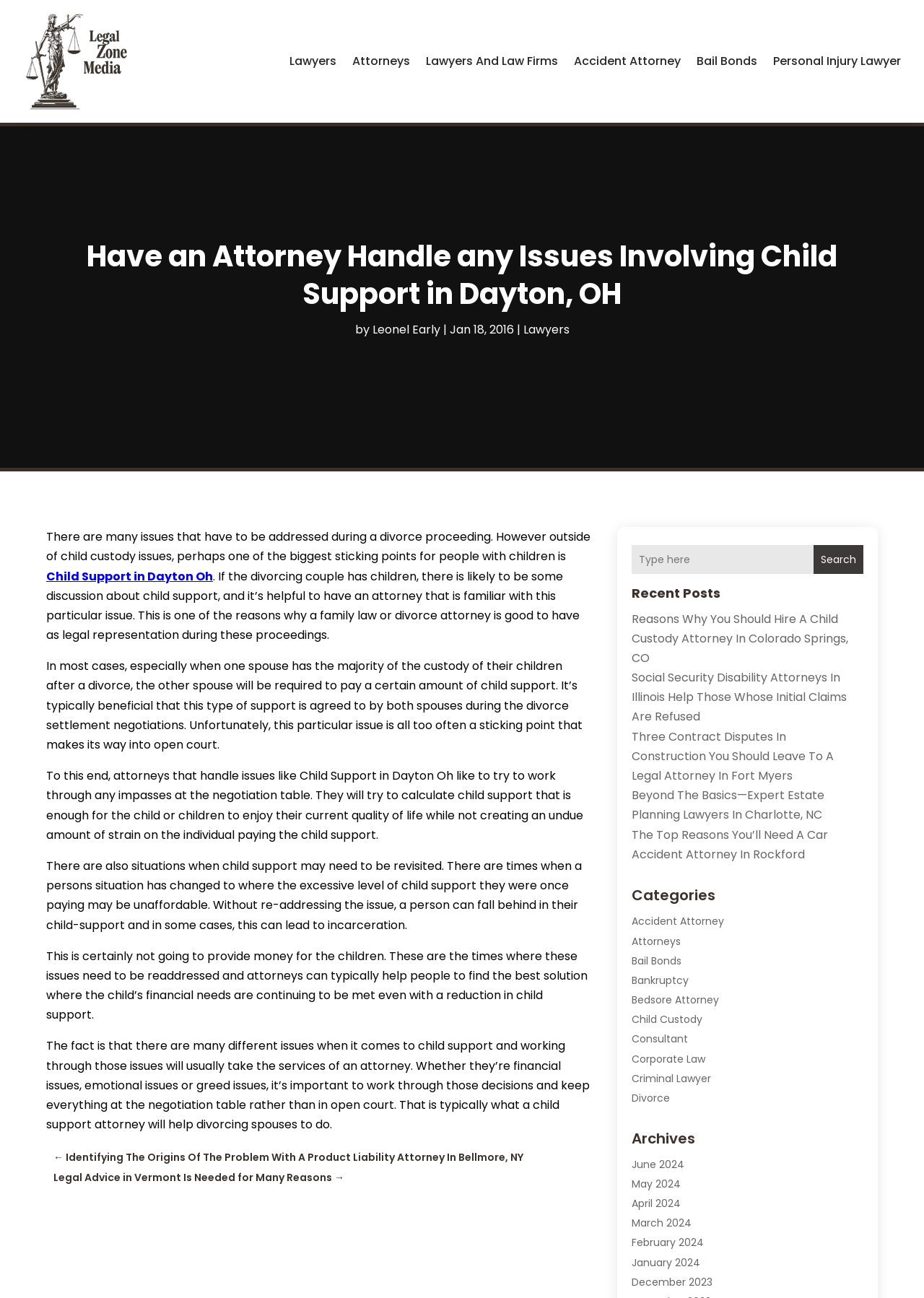Identify the bounding box coordinates of the element to click to follow this instruction: 'View lawyers category'. Ensure the coordinates are four float values between 0 and 1, provided as [left, top, right, bottom].

[0.684, 0.704, 0.784, 0.715]